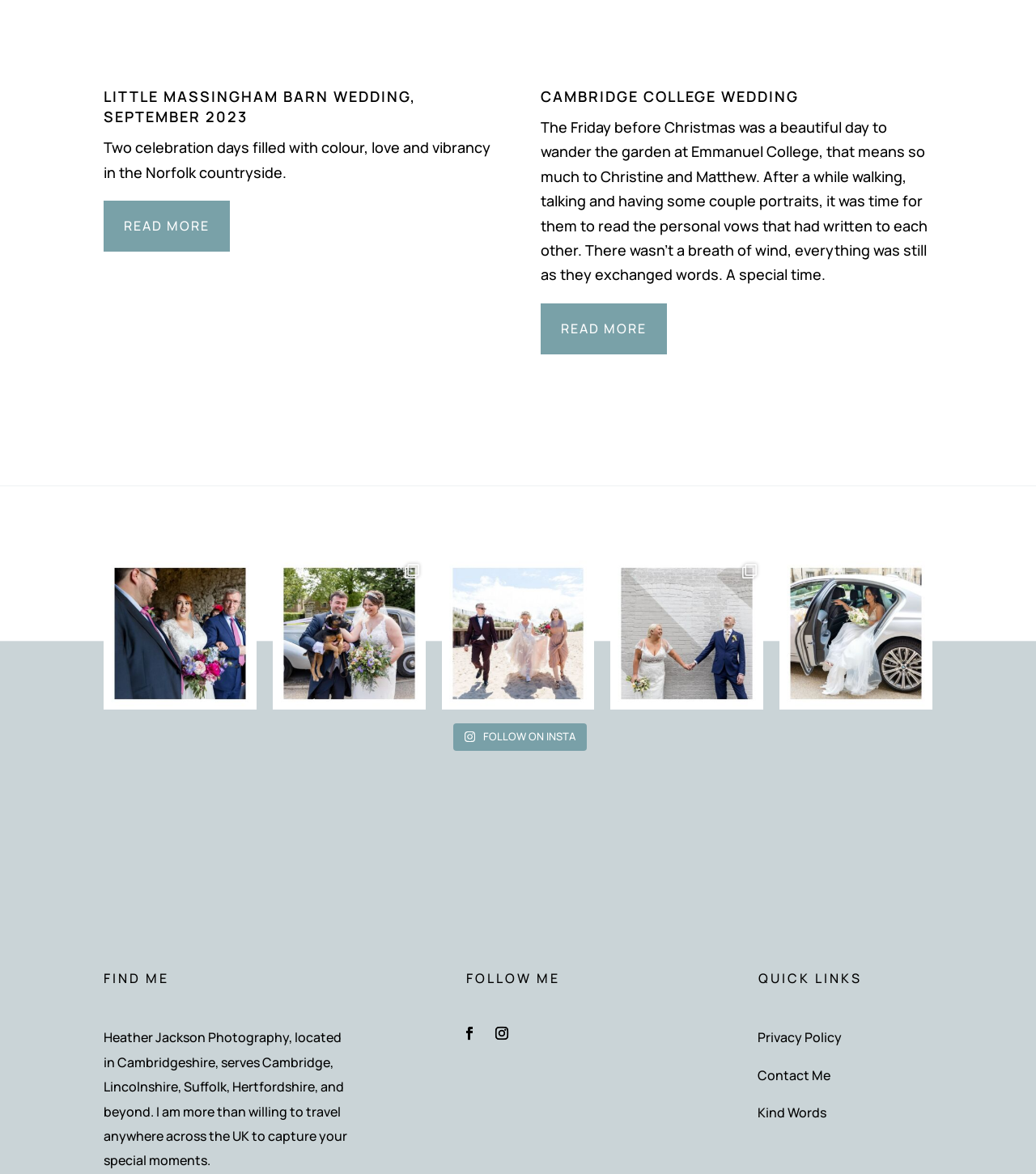Please provide a detailed answer to the question below by examining the image:
What is the theme of the photographs on this page?

The images on the page appear to be photographs of weddings, with couples, brides, grooms, and wedding decorations featured prominently. The text on the page also mentions weddings and wedding photography, further supporting the theme of weddings.